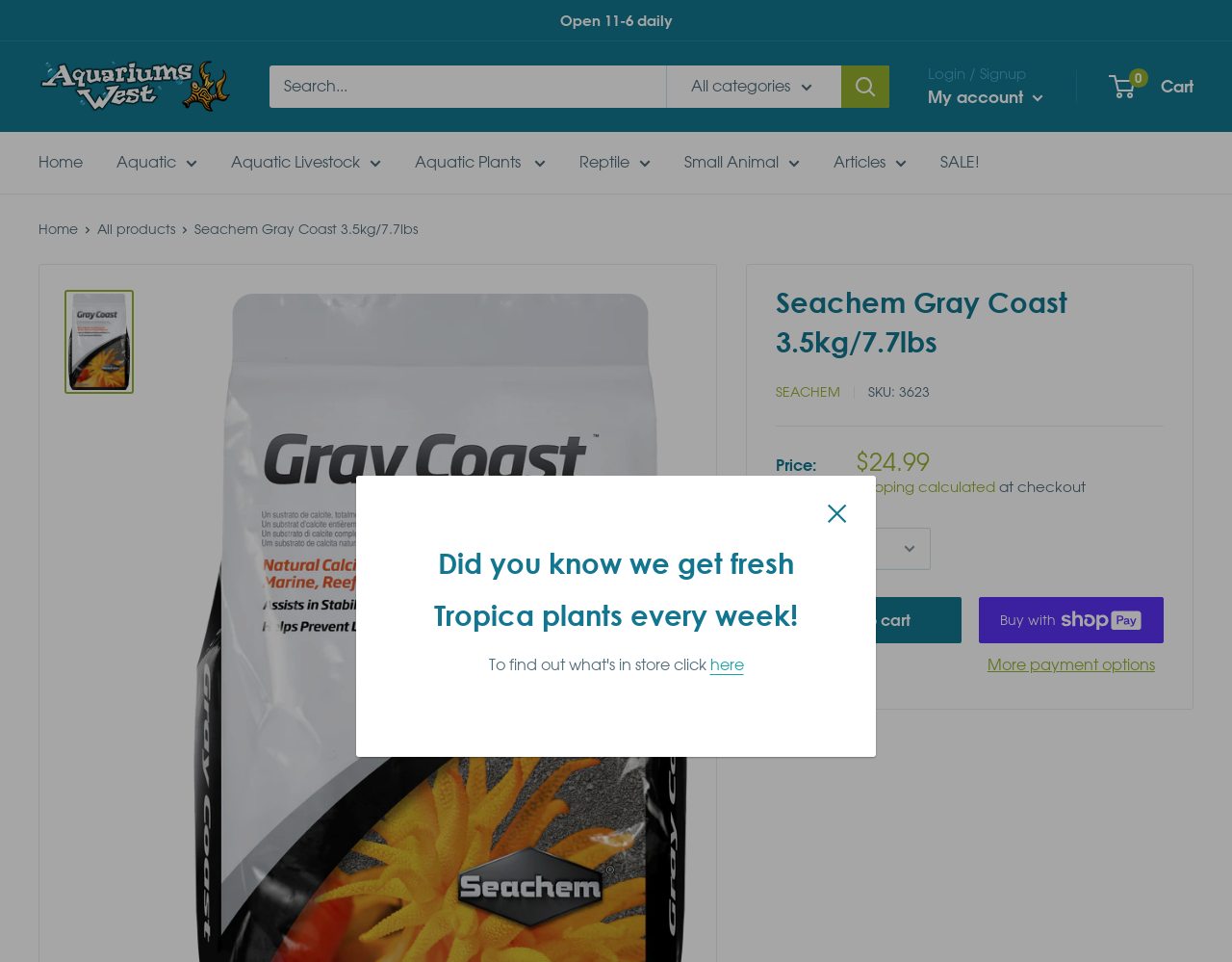How much does the product cost?
Answer the question using a single word or phrase, according to the image.

$24.99